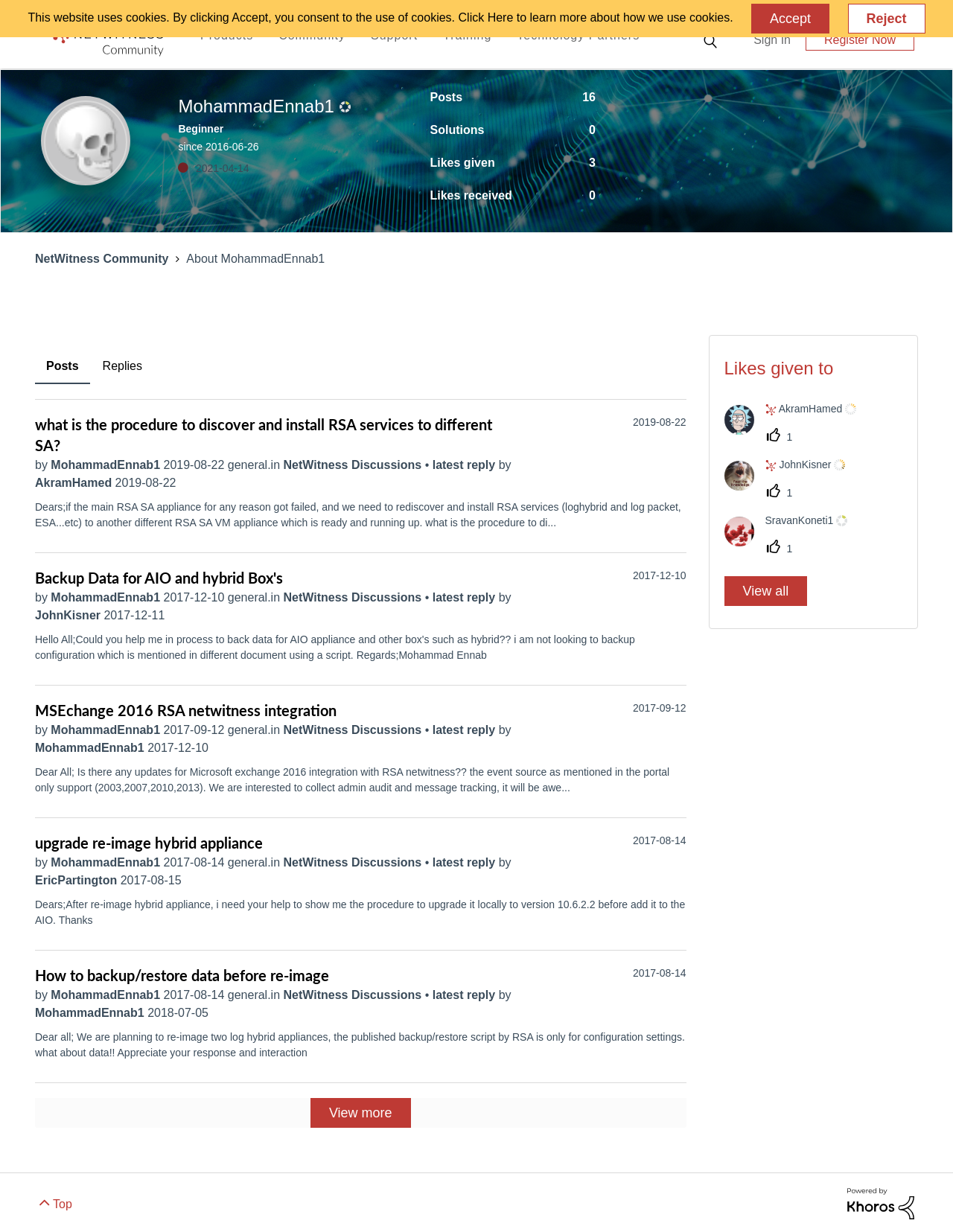Please determine the bounding box coordinates of the element to click in order to execute the following instruction: "Read the topic about MSEchange 2016 RSA netwitness integration". The coordinates should be four float numbers between 0 and 1, specified as [left, top, right, bottom].

[0.037, 0.569, 0.353, 0.583]